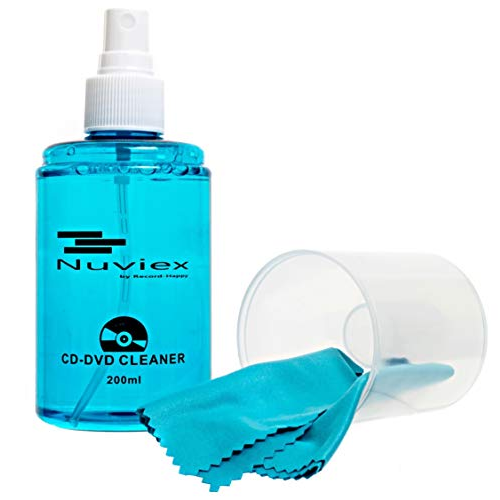Elaborate on the contents of the image in a comprehensive manner.

This image showcases the **Nuviex CD-DVD Cleaner**, a premium cleaning solution designed specifically for maintaining CDs and DVDs. The bottle, prominently displayed, features a convenient spray nozzle for easy application and contains 200ml of cleaning fluid. Accompanying the bottle is a microfiber cloth, ideal for effectively wiping discs without causing scratches. The sleek blue bottle and cloth are essential tools for audiophiles and music enthusiasts looking to keep their disc collections in pristine condition. This product not only enhances the performance of optical media by removing dust and dirt but also preserves the sound quality of your favorite music.